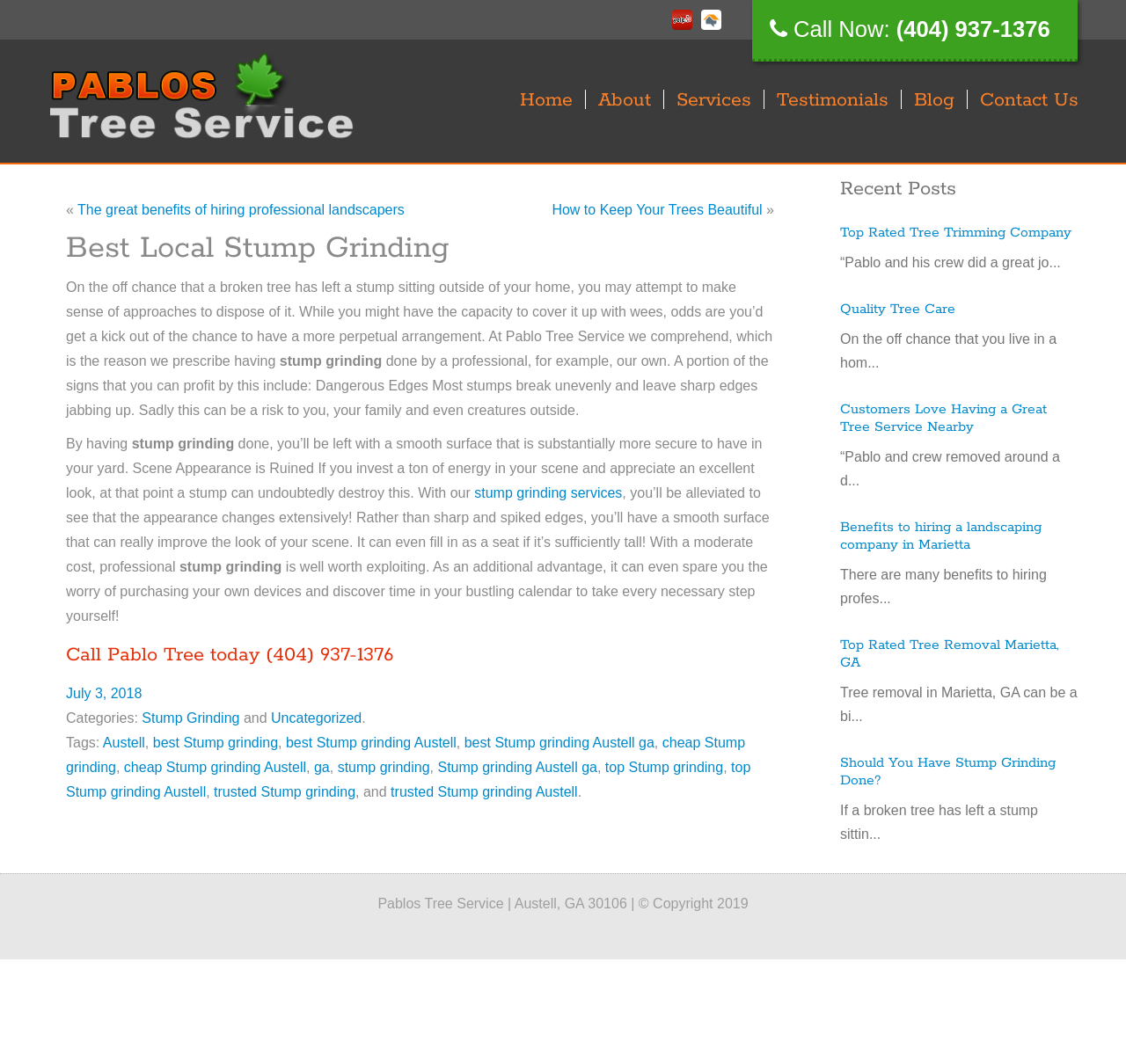Pinpoint the bounding box coordinates of the area that should be clicked to complete the following instruction: "Learn about 'Stump Grinding' services". The coordinates must be given as four float numbers between 0 and 1, i.e., [left, top, right, bottom].

[0.421, 0.456, 0.553, 0.47]